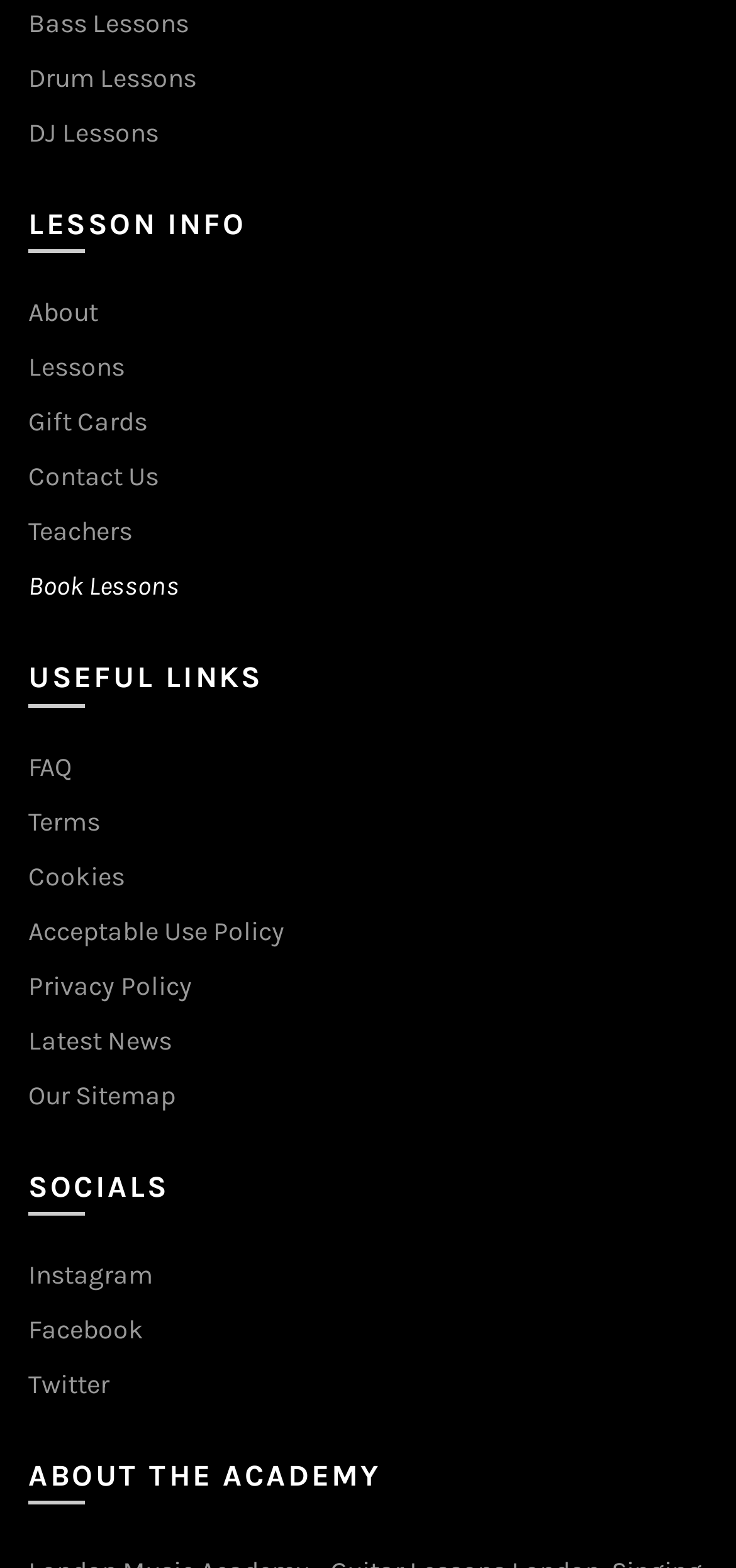Please identify the bounding box coordinates of the element on the webpage that should be clicked to follow this instruction: "Check out the FAQ". The bounding box coordinates should be given as four float numbers between 0 and 1, formatted as [left, top, right, bottom].

[0.038, 0.479, 0.097, 0.499]